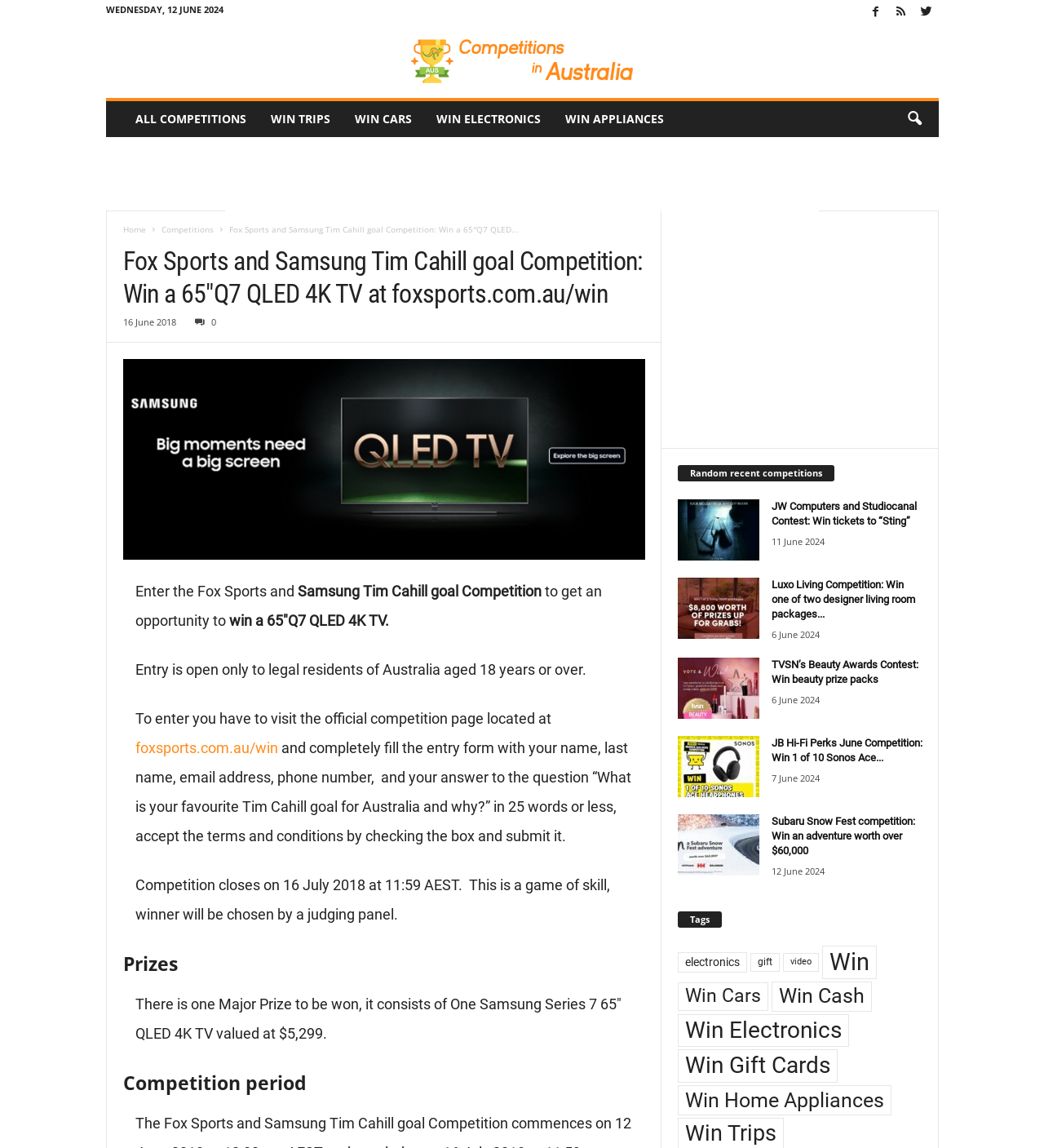Generate a comprehensive description of the webpage.

This webpage is about the Fox Sports and Samsung Tim Cahill goal Competition, where users can enter to win a 65″Q7 QLED 4K TV. At the top of the page, there is a date displayed, "WEDNESDAY, 12 JUNE 2024". Below that, there are several links to different competitions, including "ALL COMPETITIONS", "WIN TRIPS", "WIN CARS", and "WIN ELECTRONICS". 

On the left side of the page, there is a menu with links to "Home", "Competitions", and other options. Next to the menu, there is a heading that displays the title of the competition, "Fox Sports and Samsung Tim Cahill goal Competition: Win a 65″Q7 QLED 4K TV at foxsports.com.au/win". Below the heading, there is a brief description of the competition, including the rules and requirements to enter.

The main content of the page is divided into sections, including "Prizes", "Competition period", and "Random recent competitions". In the "Prizes" section, it is stated that there is one Major Prize to be won, which is a Samsung Series 7 65" QLED 4K TV valued at $5,299. The "Competition period" section mentions that the competition closes on 16 July 2018 at 11:59 AEST.

The "Random recent competitions" section lists several other competitions, including "JW Computers and Studiocanal Contest: Win tickets to “Sting”", "Luxo Living Competition: Win one of two designer living room packages worth $8,800", and "TVSN’s Beauty Awards Contest: Win beauty prize packs". Each competition is listed with a brief description, an image, and a link to enter. The section also displays the date each competition was posted.

At the bottom of the page, there is a section titled "Tags", which lists various categories of competitions, including "electronics", "gift", "video", and "Win". Each category has a link to view more competitions in that category.